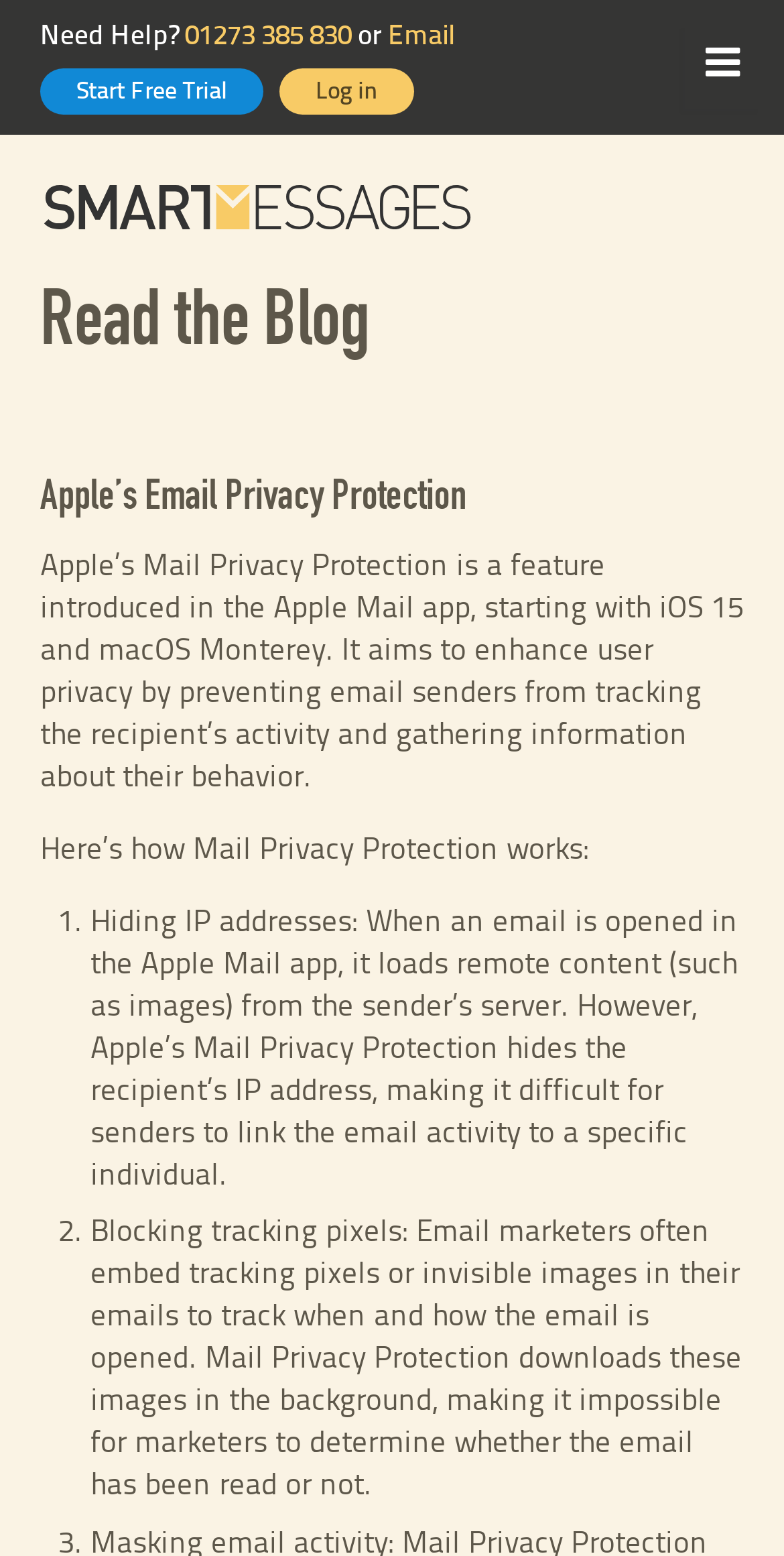Review the image closely and give a comprehensive answer to the question: What is blocked by Mail Privacy Protection?

The webpage states that Mail Privacy Protection downloads tracking pixels or invisible images in the background, making it impossible for marketers to determine whether the email has been read or not.